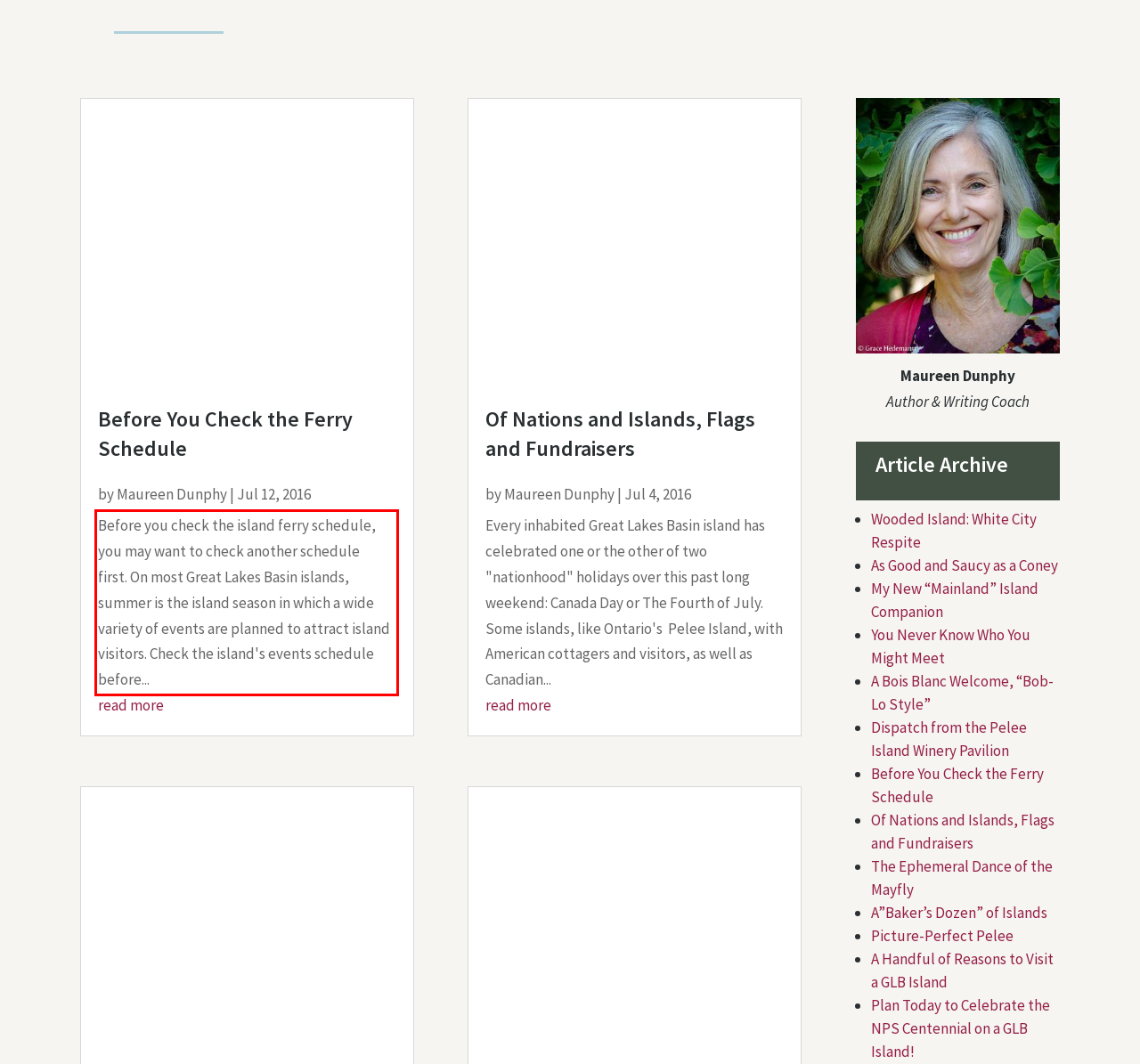From the screenshot of the webpage, locate the red bounding box and extract the text contained within that area.

Before you check the island ferry schedule, you may want to check another schedule first. On most Great Lakes Basin islands, summer is the island season in which a wide variety of events are planned to attract island visitors. Check the island's events schedule before...